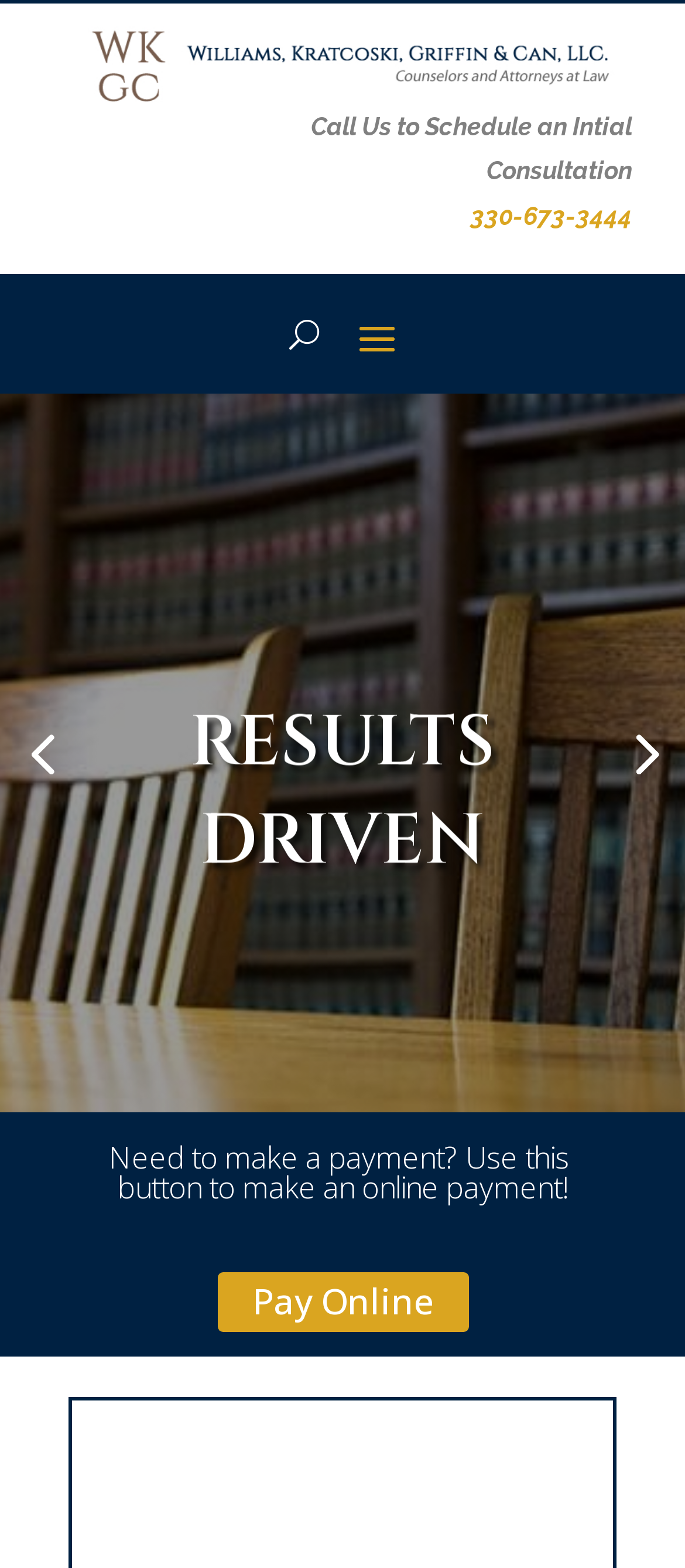Show the bounding box coordinates for the HTML element described as: "Pay Online".

[0.317, 0.811, 0.683, 0.849]